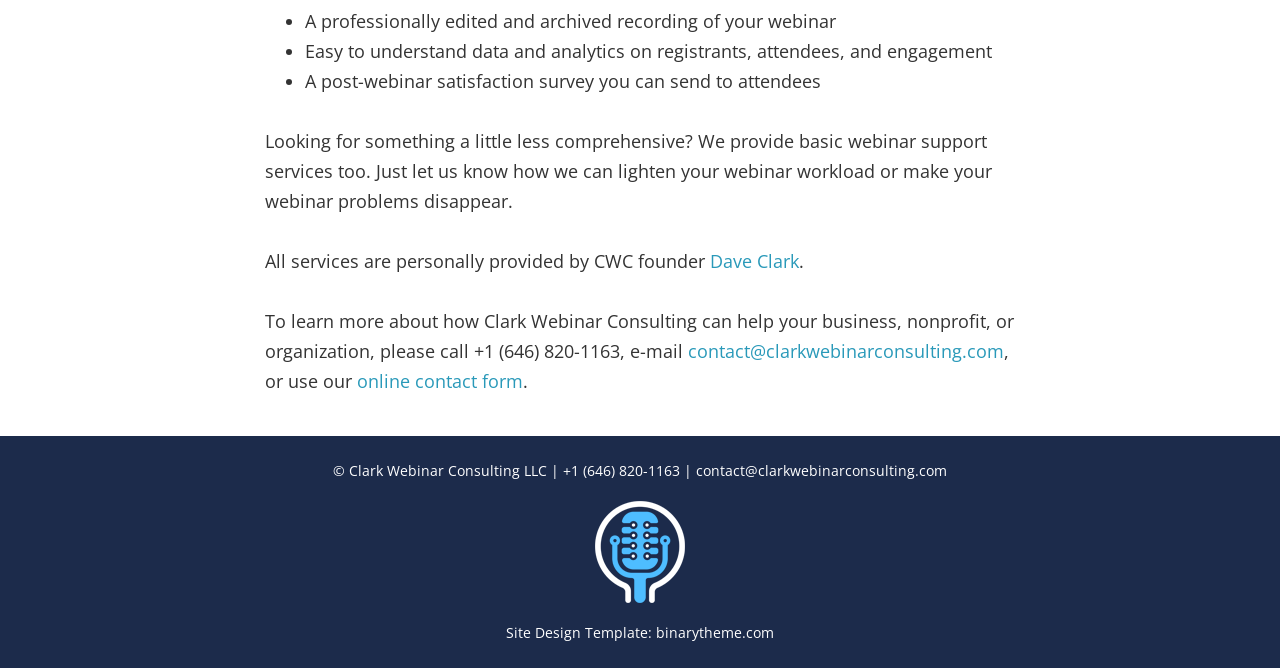How can I contact Clark Webinar Consulting?
Using the information presented in the image, please offer a detailed response to the question.

Based on the webpage, I can contact Clark Webinar Consulting by calling +1 (646) 820-1163 or by emailing contact@clarkwebinarconsulting.com, as mentioned in the sentence 'To learn more about how Clark Webinar Consulting can help your business, nonprofit, or organization, please call +1 (646) 820-1163, e-mail'.